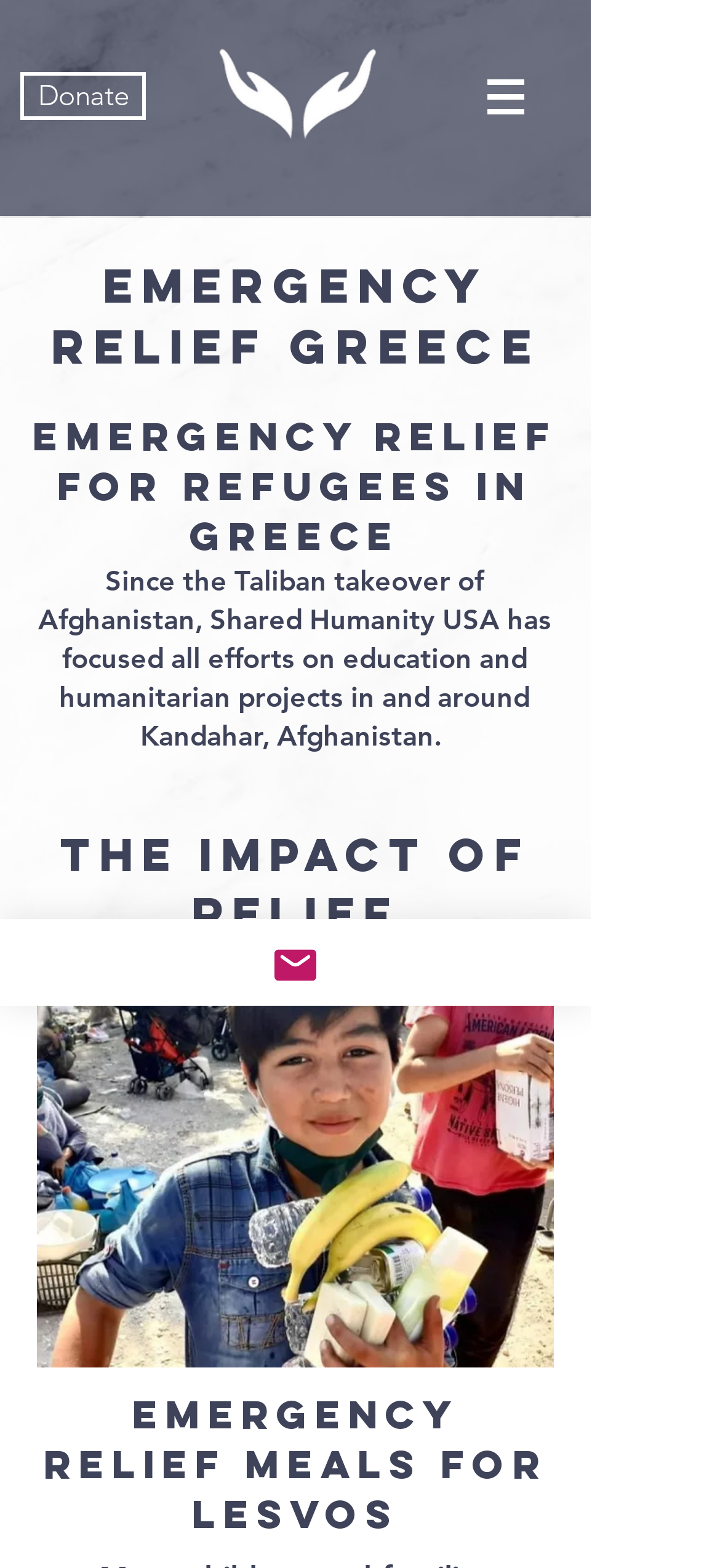What is the topic of the text below the 'Emergency relief Greece' heading?
Identify the answer in the screenshot and reply with a single word or phrase.

Humanitarian projects in Afghanistan